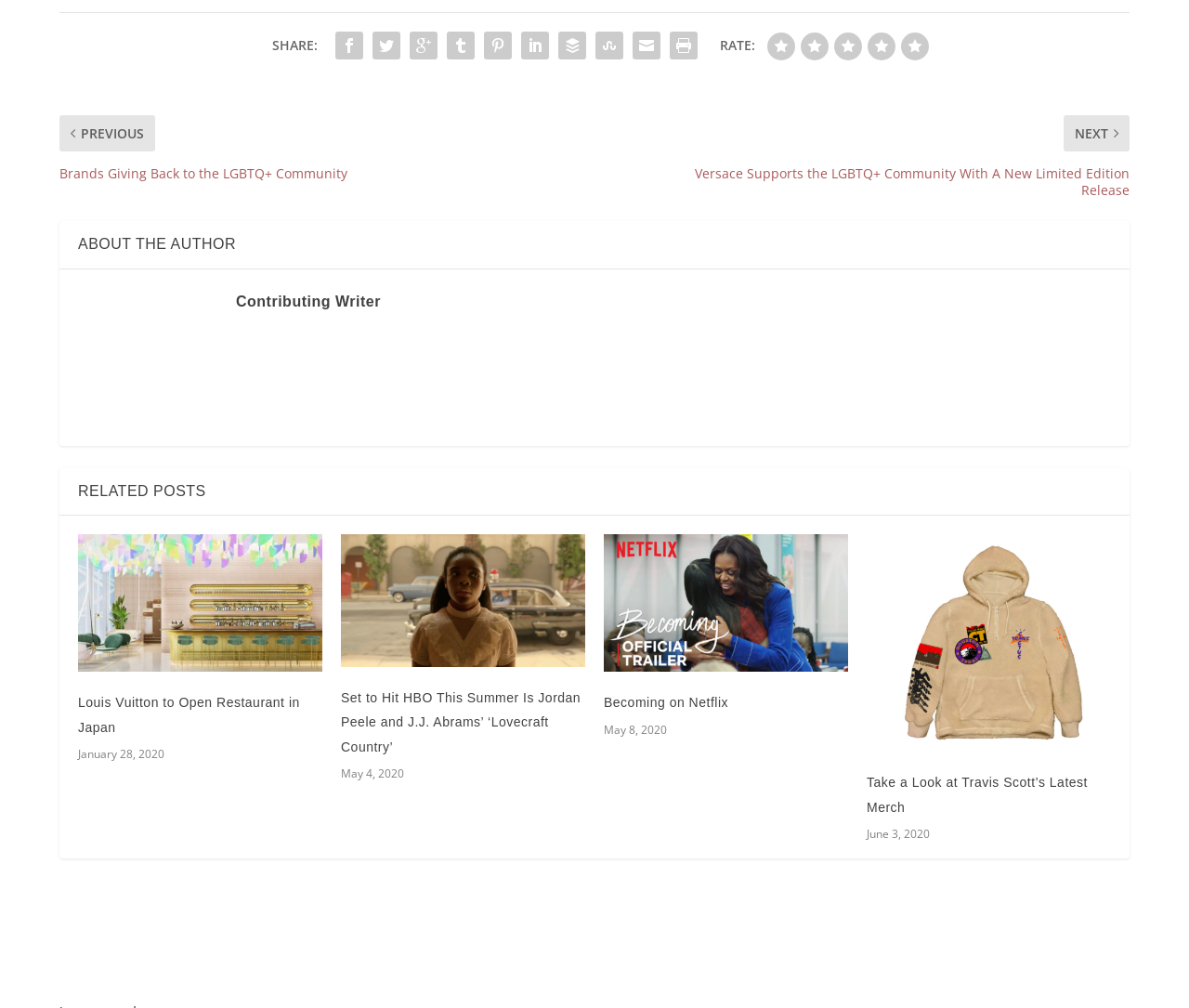How many related posts are there?
Look at the image and respond with a one-word or short-phrase answer.

4